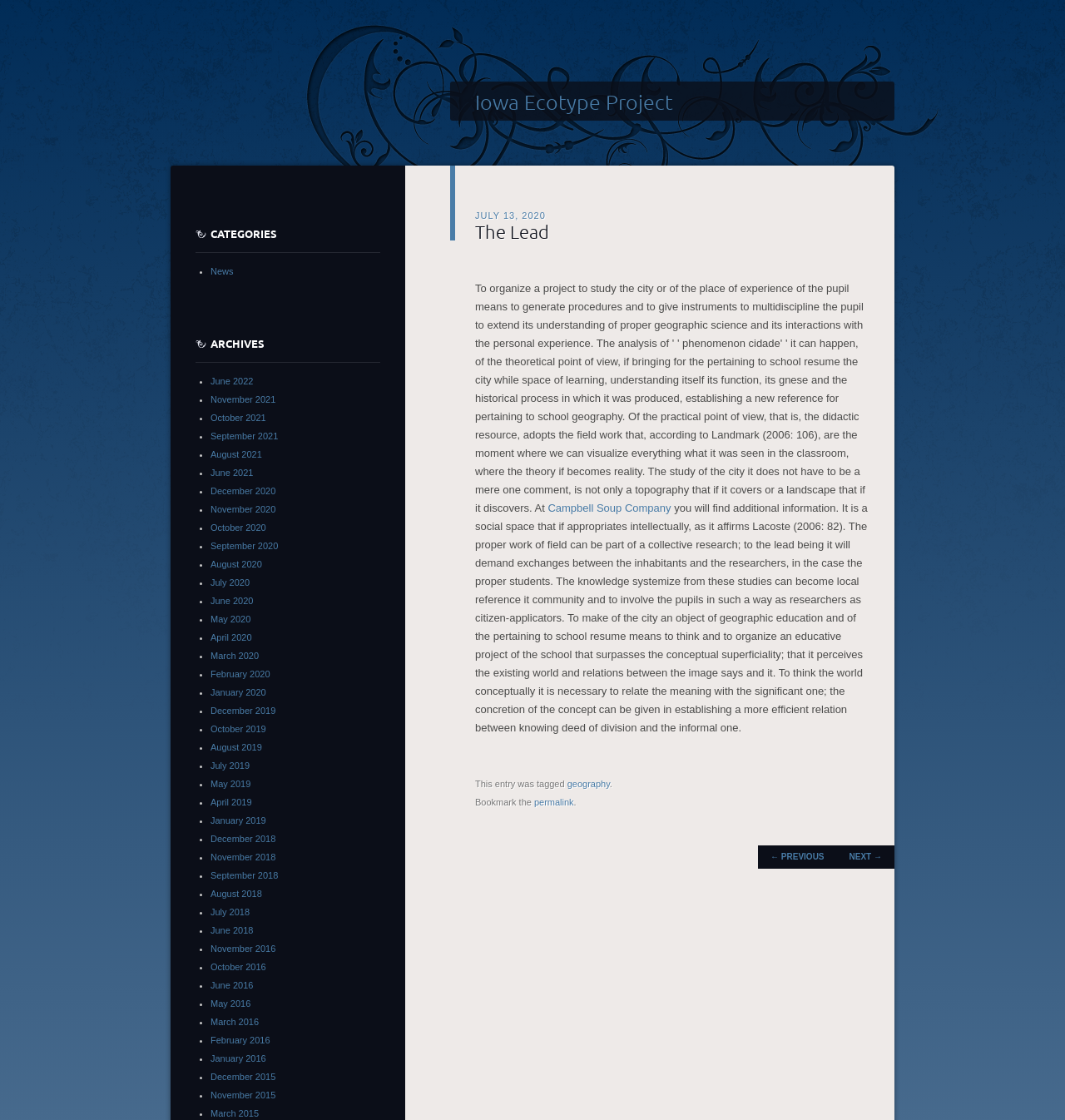Carefully examine the image and provide an in-depth answer to the question: What is the previous post in the navigation?

The link '← PREVIOUS' is located at the bottom of the webpage, indicating that it leads to the previous post in the navigation.